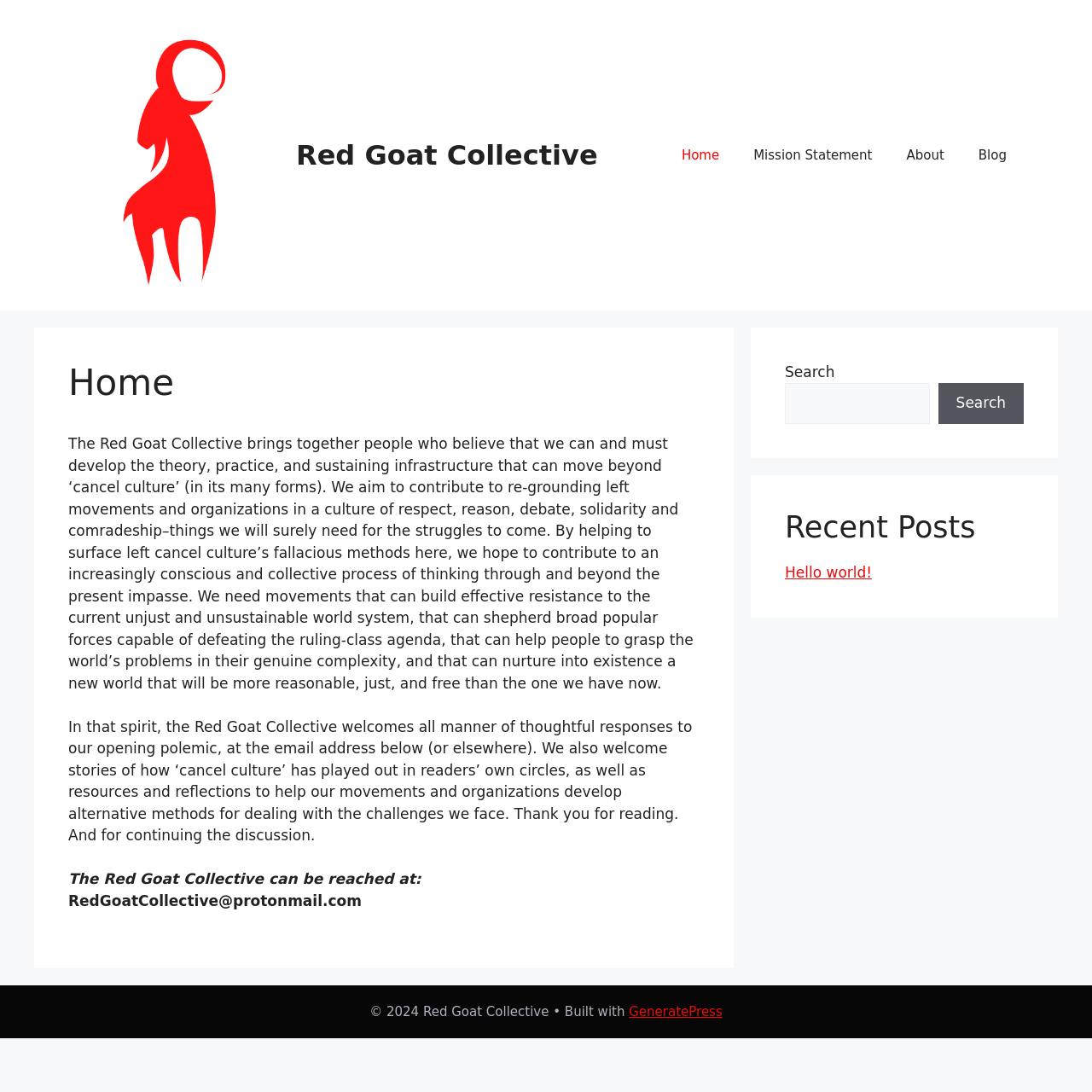Please determine the bounding box coordinates for the UI element described as: "GeneratePress".

[0.576, 0.919, 0.662, 0.933]